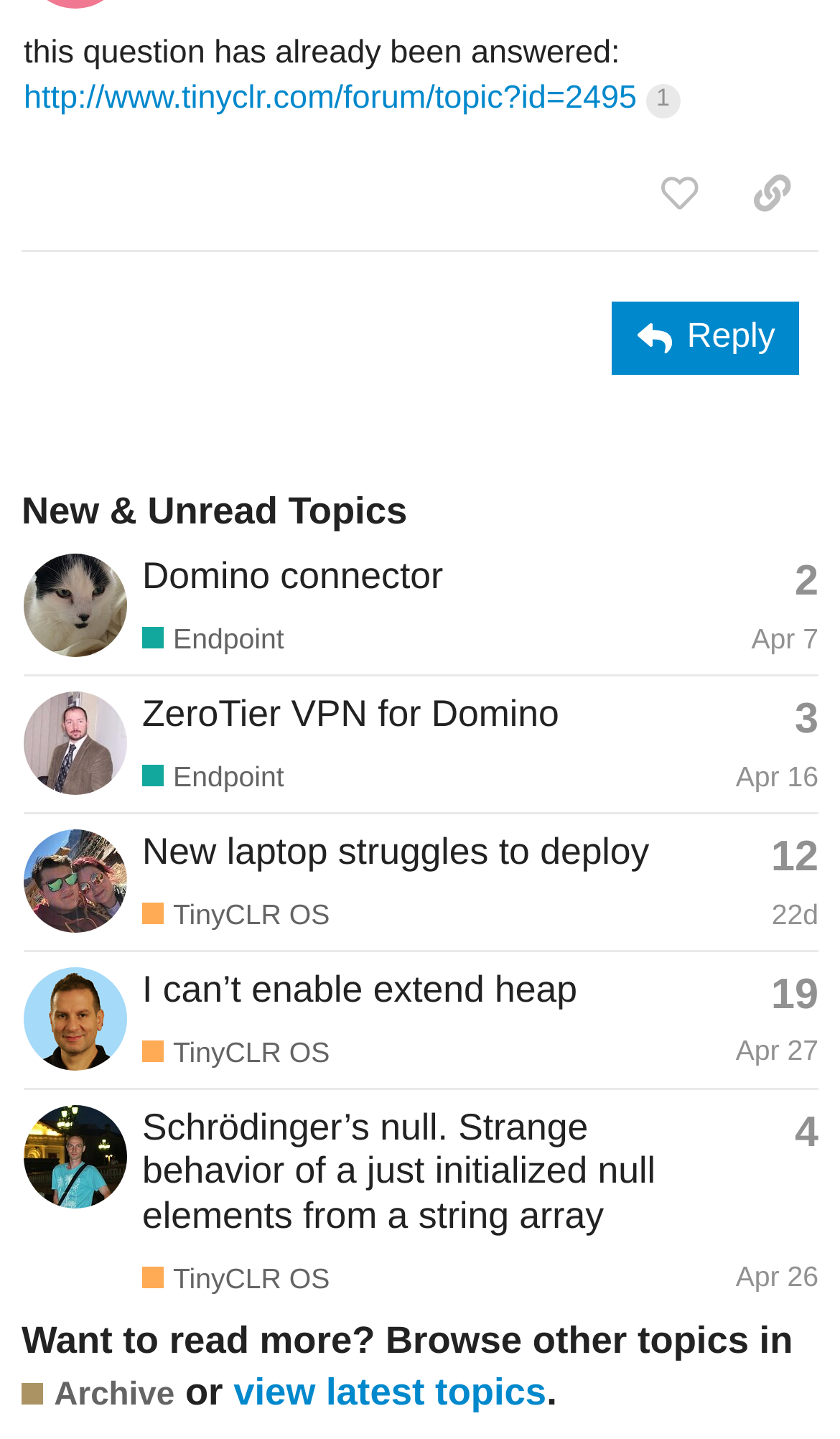Determine the bounding box coordinates for the clickable element to execute this instruction: "View topic 'Domino connector'". Provide the coordinates as four float numbers between 0 and 1, i.e., [left, top, right, bottom].

[0.169, 0.385, 0.528, 0.415]